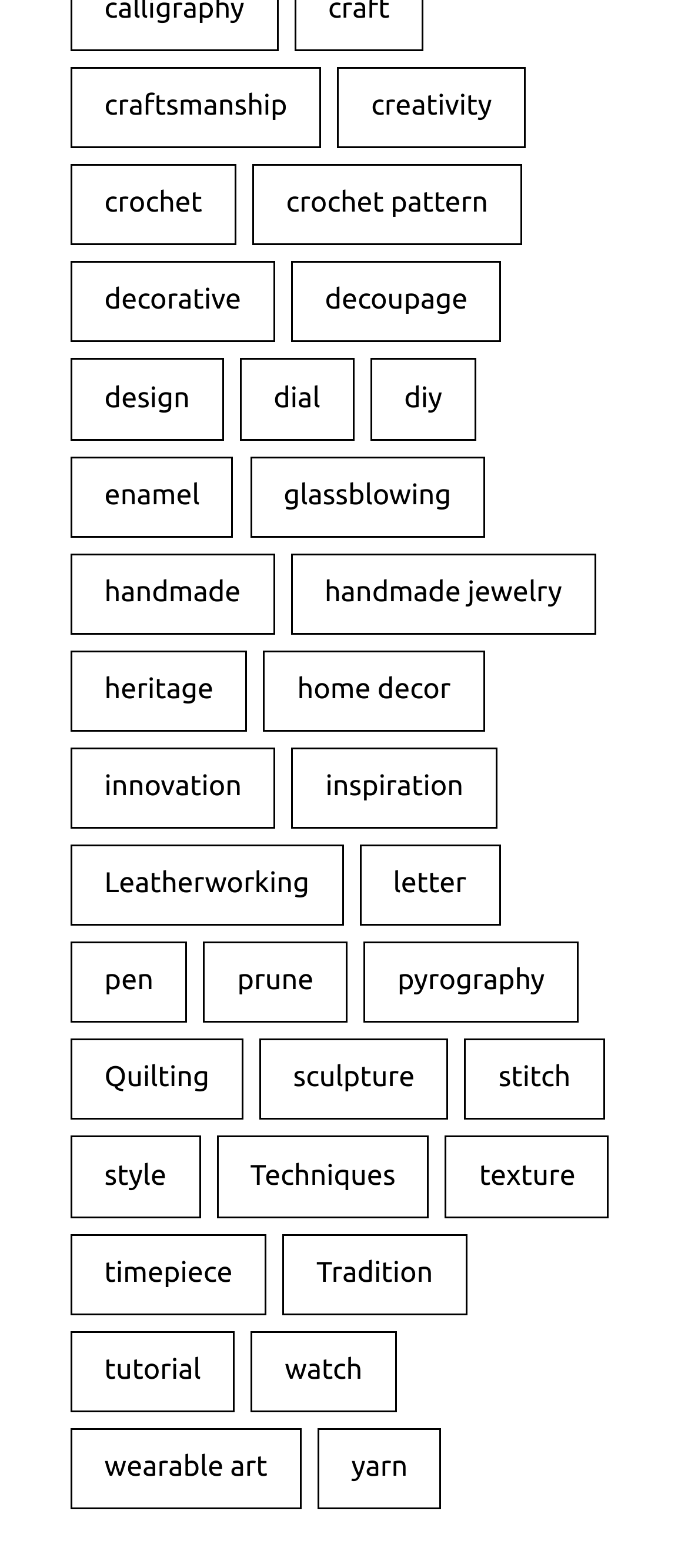Identify the bounding box coordinates of the section that should be clicked to achieve the task described: "Discover pyrography".

[0.528, 0.601, 0.841, 0.652]